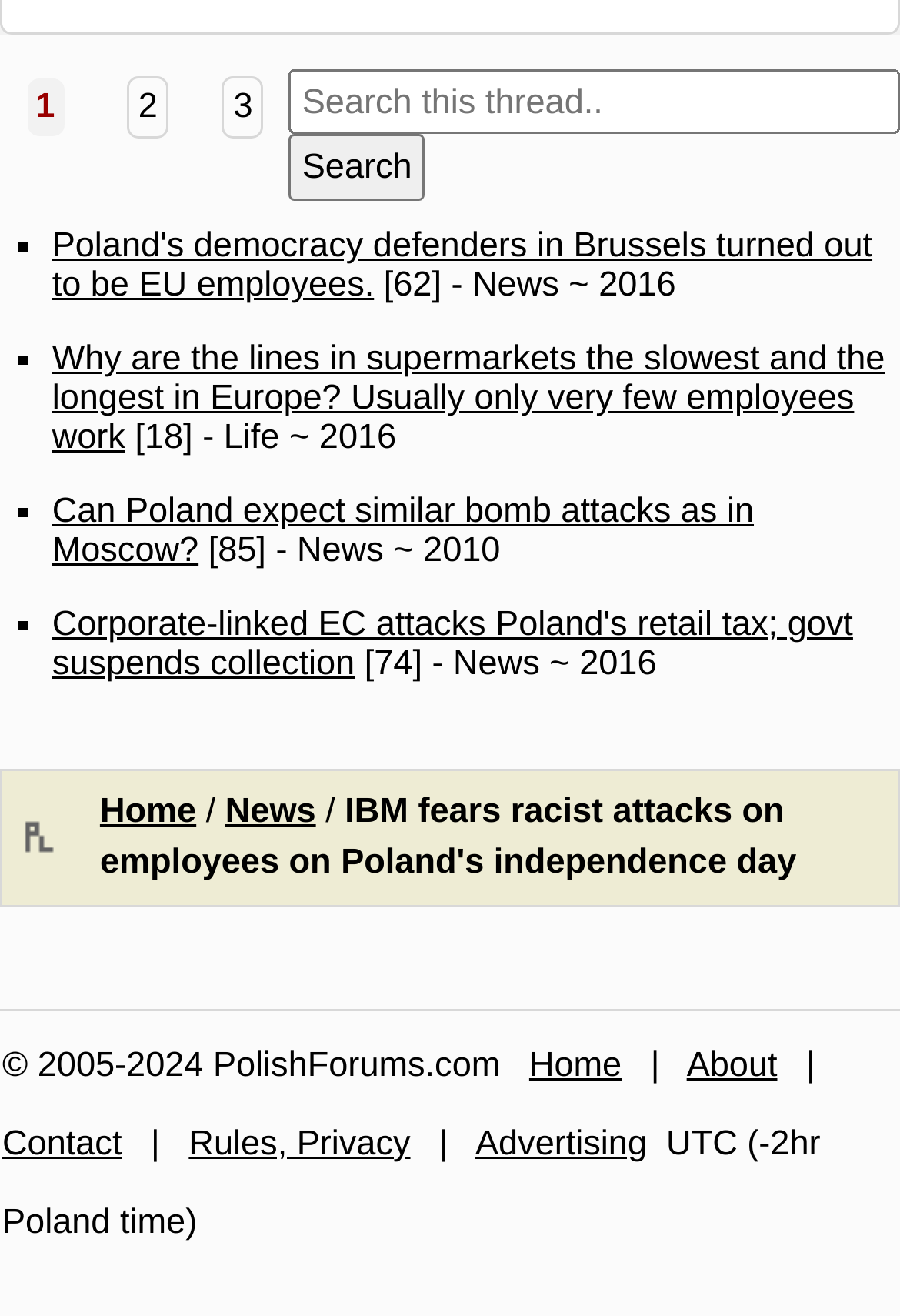What is the time zone offset?
Please give a detailed and thorough answer to the question, covering all relevant points.

The time zone offset is mentioned in the footer of the webpage as '-2hr Poland time', indicating that the time zone is 2 hours behind Poland time.